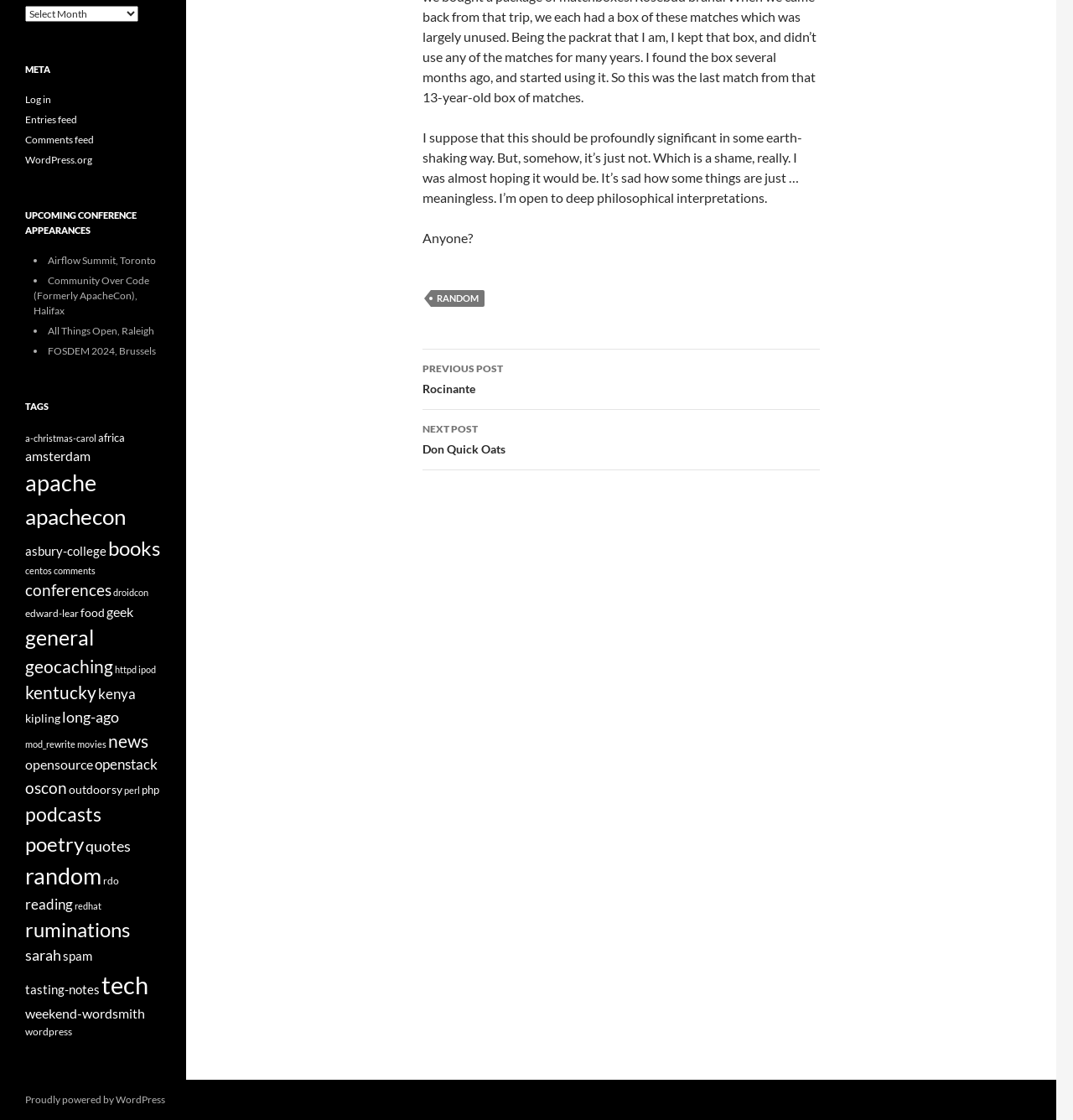Identify the bounding box coordinates for the UI element mentioned here: "Log in". Provide the coordinates as four float values between 0 and 1, i.e., [left, top, right, bottom].

[0.023, 0.083, 0.048, 0.094]